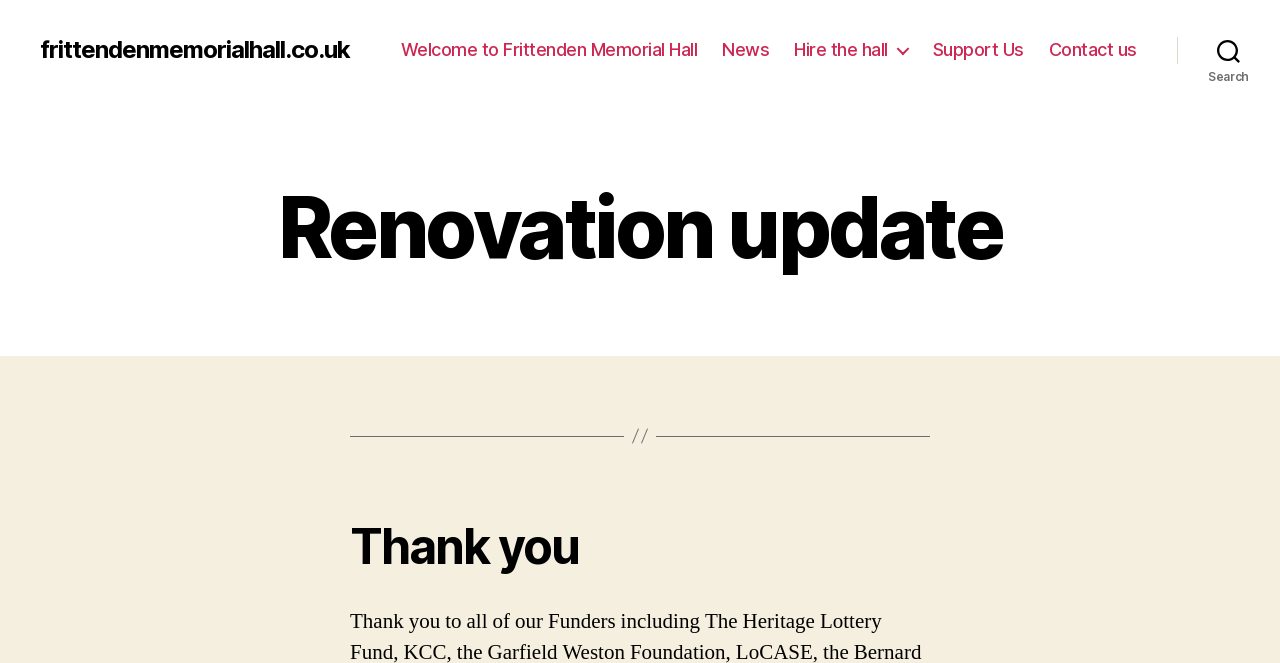Is the search button expanded?
Your answer should be a single word or phrase derived from the screenshot.

No